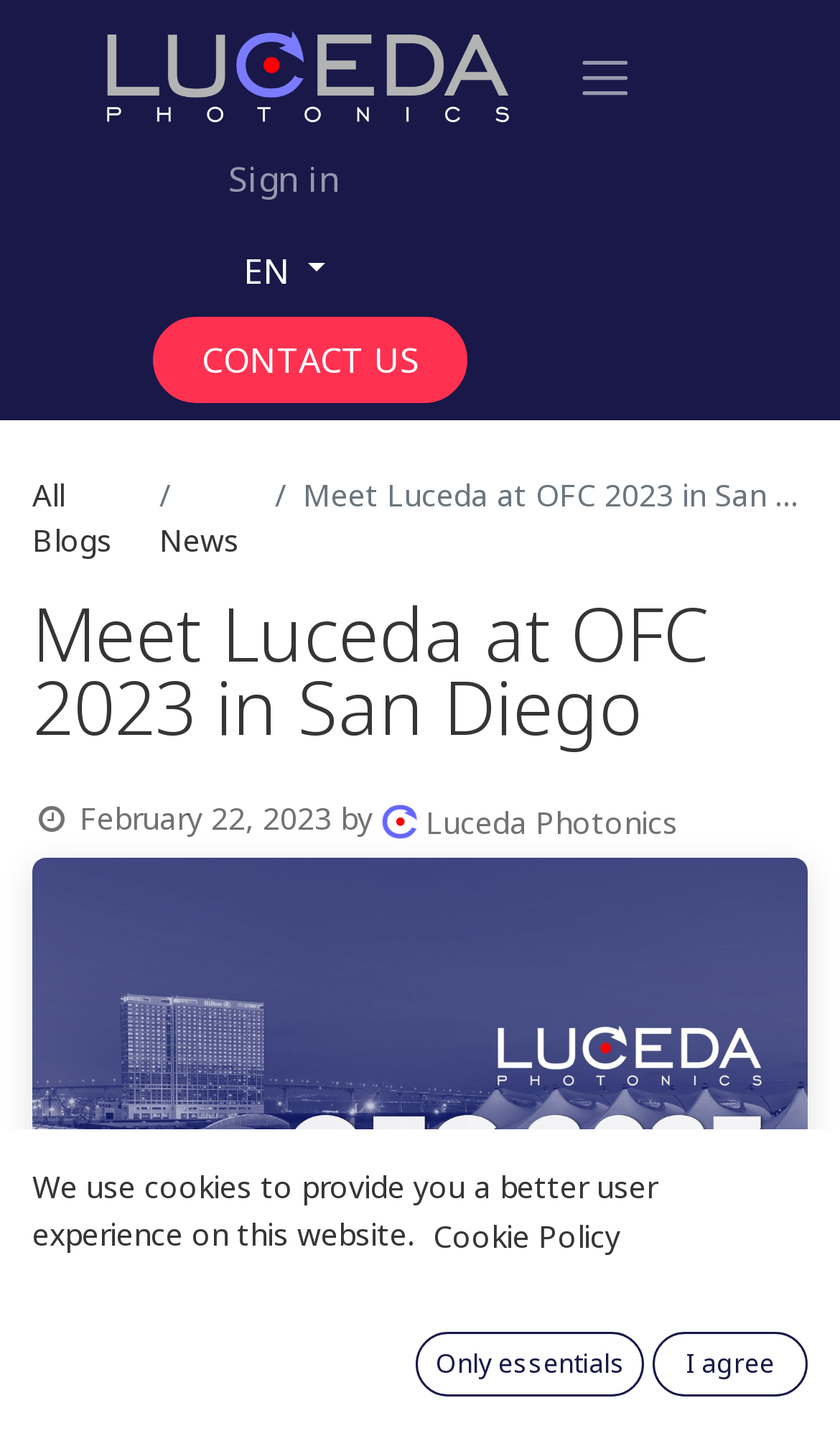What is the event mentioned on the webpage?
Please utilize the information in the image to give a detailed response to the question.

The event mentioned on the webpage is OFC 2023, which can be found in the heading 'Meet Luceda at OFC 2023 in San Diego'.